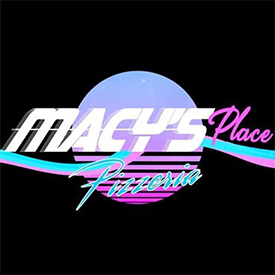What is the shape in the background?
Can you offer a detailed and complete answer to this question?

The shape in the background is a stylized moon, which is described in the caption as being in soft blue and flanked by vivid pink and teal waves, adding to the retro vibe of the logo.